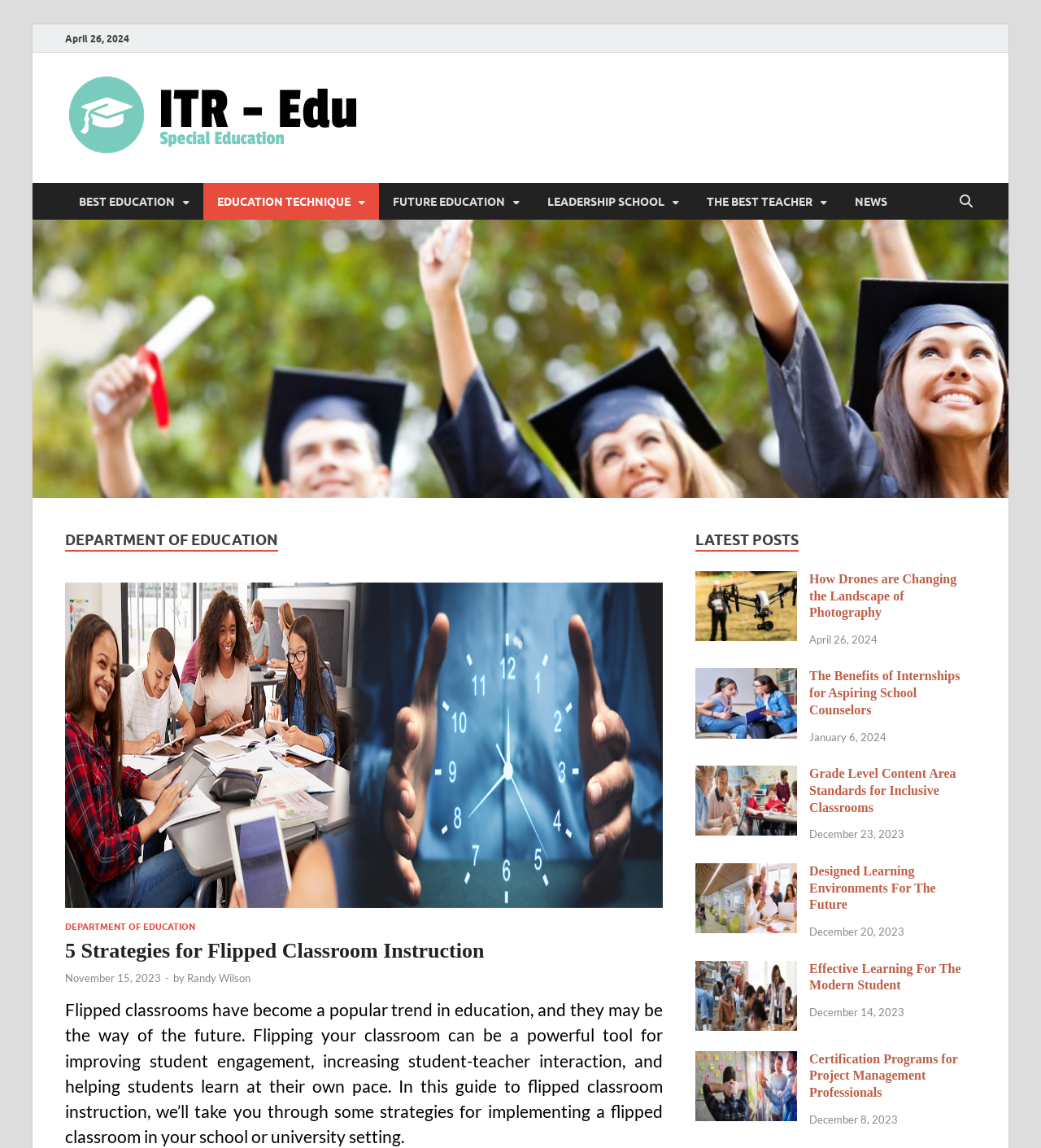Please provide the bounding box coordinates in the format (top-left x, top-left y, bottom-right x, bottom-right y). Remember, all values are floating point numbers between 0 and 1. What is the bounding box coordinate of the region described as: November 15, 2023November 17, 2023

[0.062, 0.846, 0.155, 0.857]